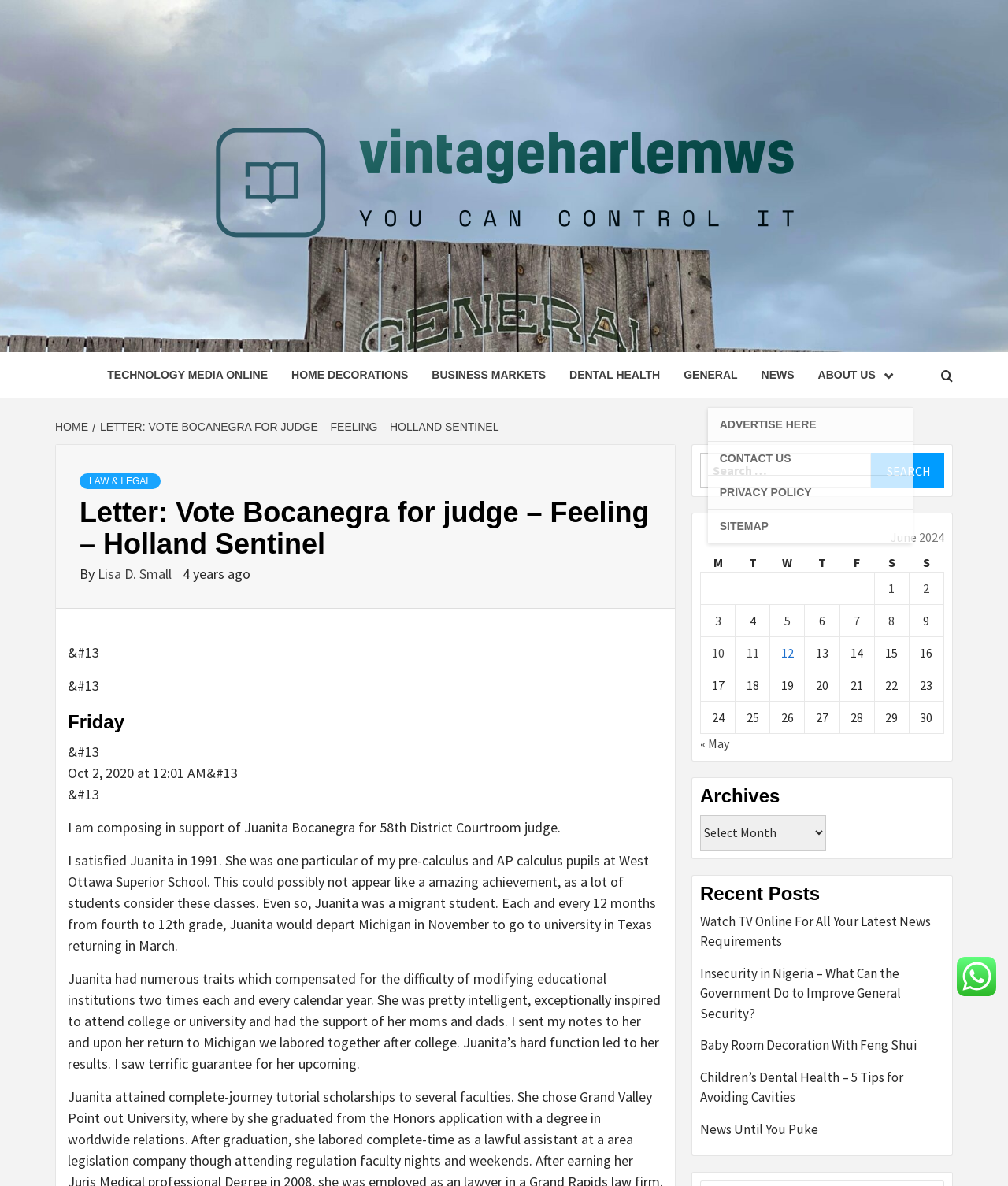Please specify the bounding box coordinates in the format (top-left x, top-left y, bottom-right x, bottom-right y), with all values as floating point numbers between 0 and 1. Identify the bounding box of the UI element described by: « May

[0.695, 0.62, 0.723, 0.634]